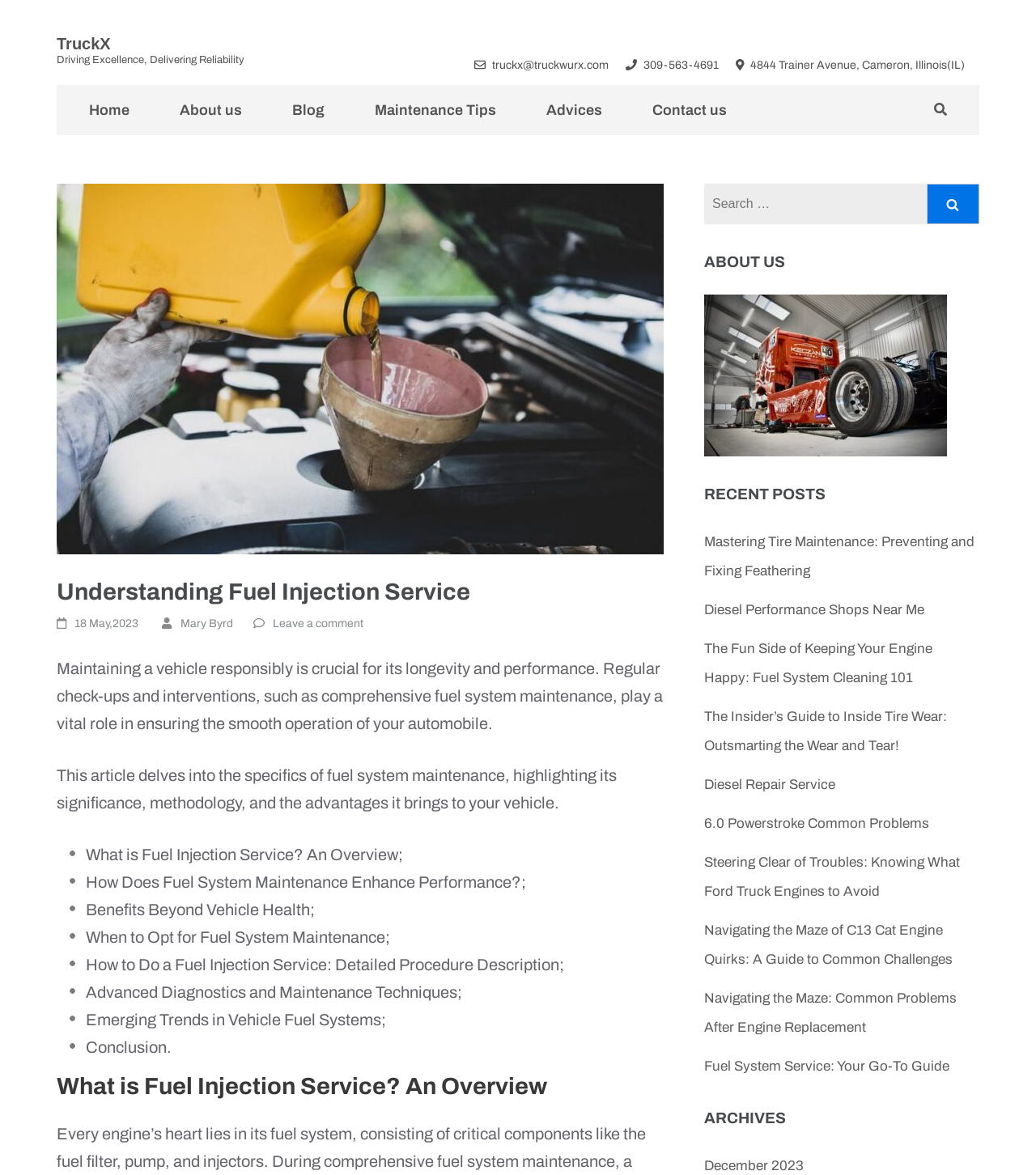Utilize the information from the image to answer the question in detail:
What is the topic of the article?

The topic of the article is found in the heading of the webpage, which says 'Understanding Fuel Injection Service'. This heading is located below the image of a car mechanic hand-pouring fresh oil in a car.